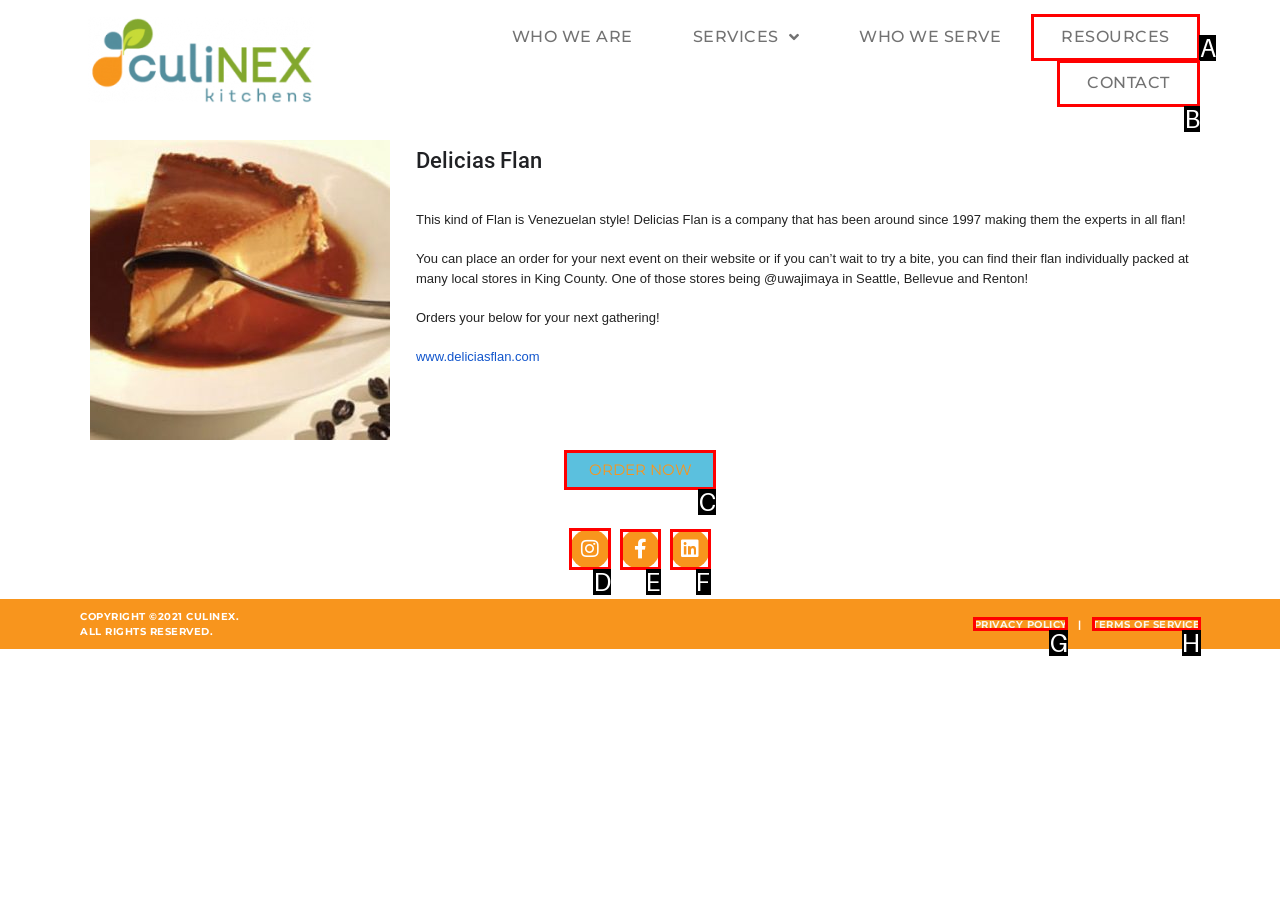Pick the HTML element that should be clicked to execute the task: Check out Delicias Flan on Instagram
Respond with the letter corresponding to the correct choice.

D